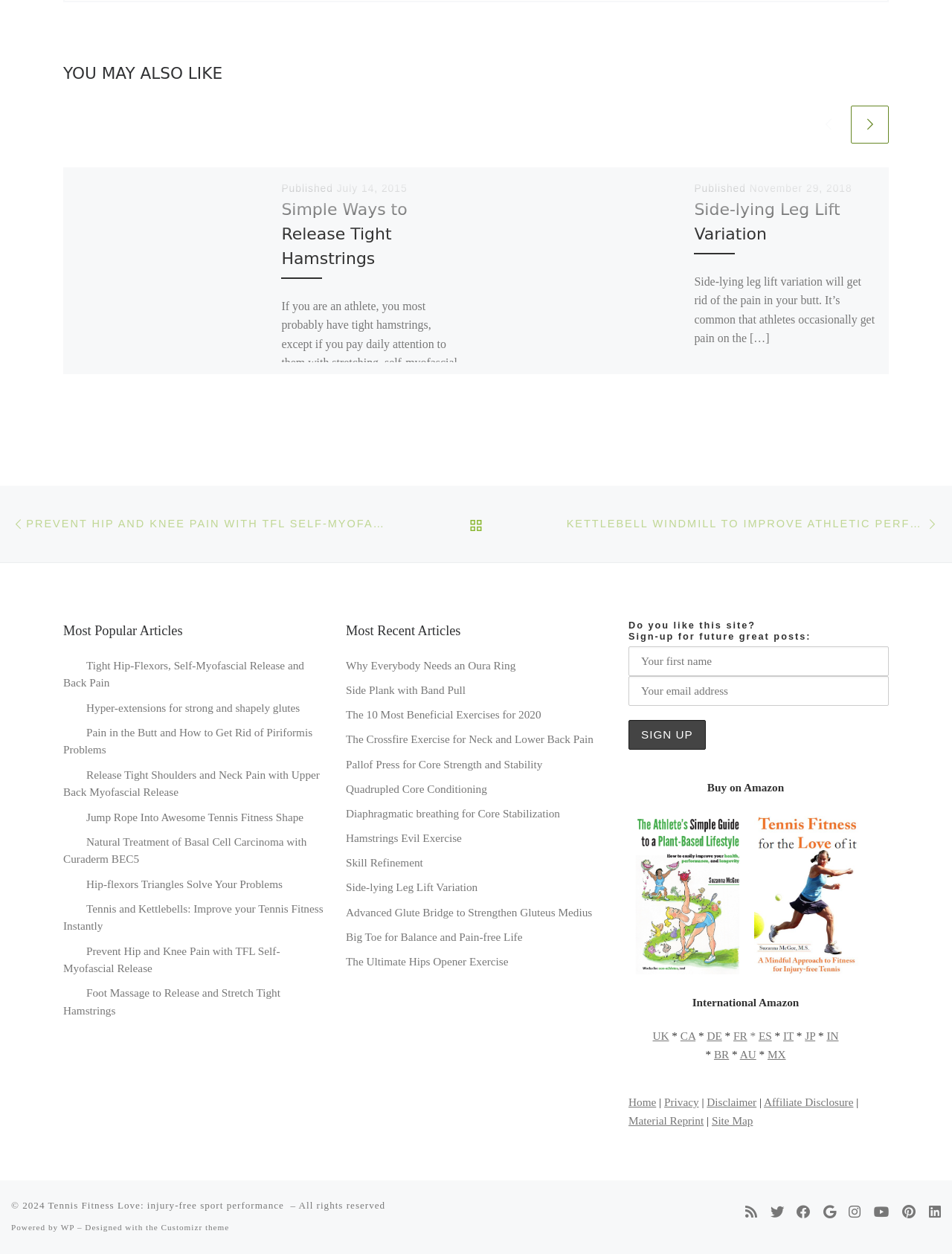Provide the bounding box coordinates of the area you need to click to execute the following instruction: "Click on the 'Most Popular Articles' heading".

[0.066, 0.496, 0.34, 0.51]